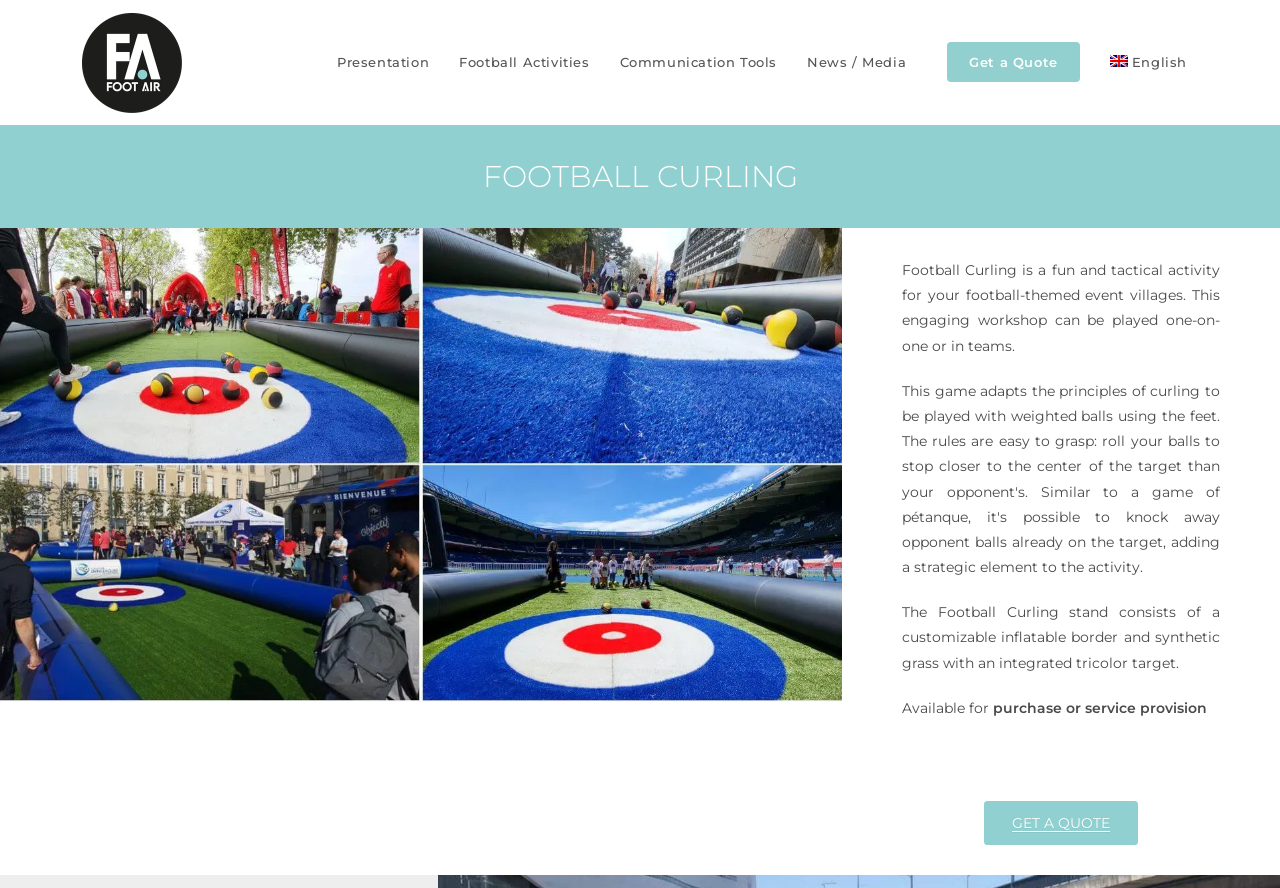Please specify the bounding box coordinates of the region to click in order to perform the following instruction: "Click the Football Curling image".

[0.0, 0.257, 0.658, 0.79]